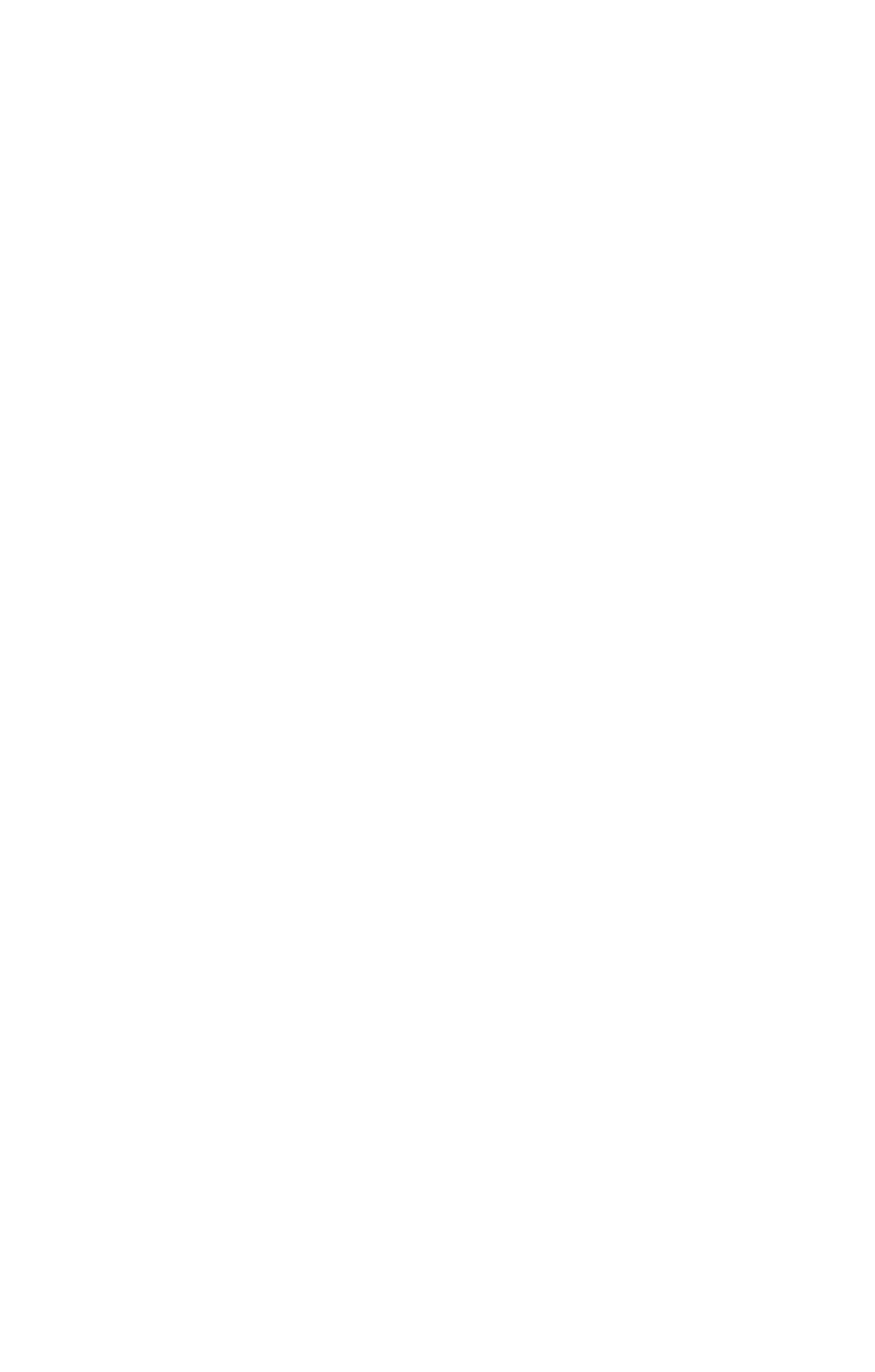Given the description Tank and the Bangas, predict the bounding box coordinates of the UI element. Ensure the coordinates are in the format (top-left x, top-left y, bottom-right x, bottom-right y) and all values are between 0 and 1.

None